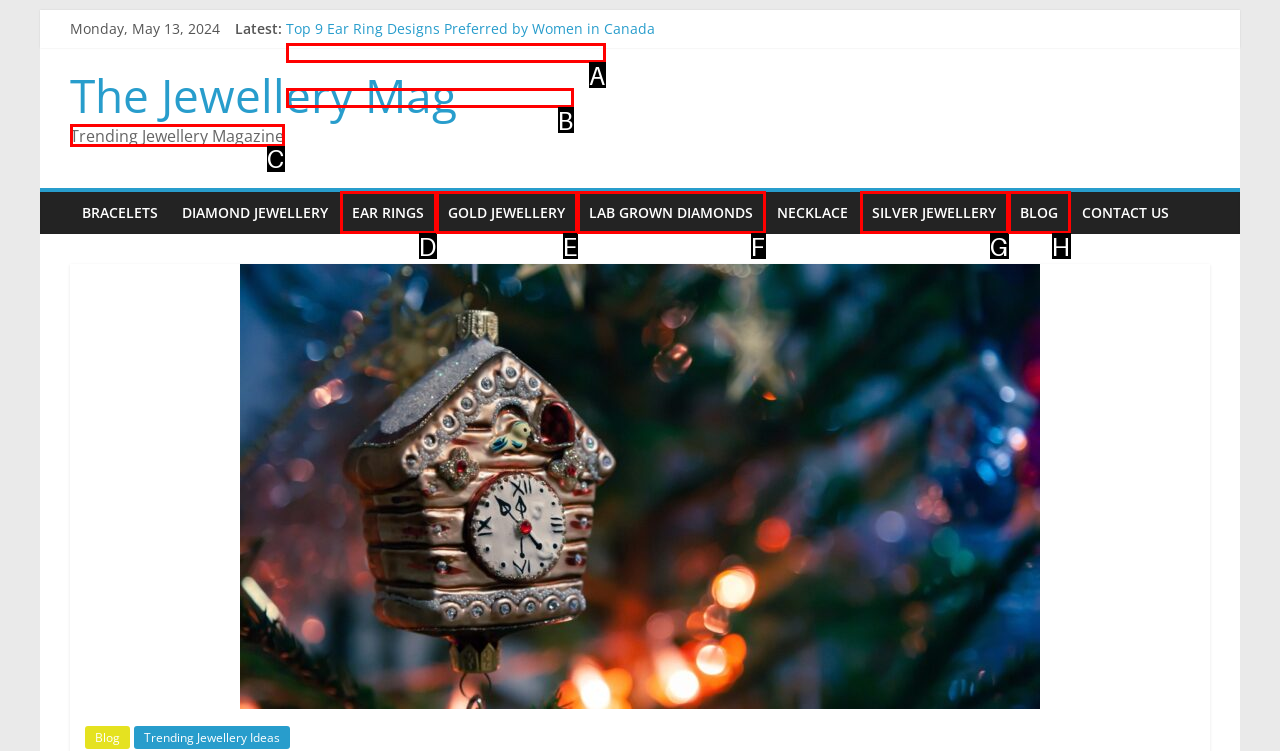Tell me which option I should click to complete the following task: Browse trending jewellery magazine Answer with the option's letter from the given choices directly.

C